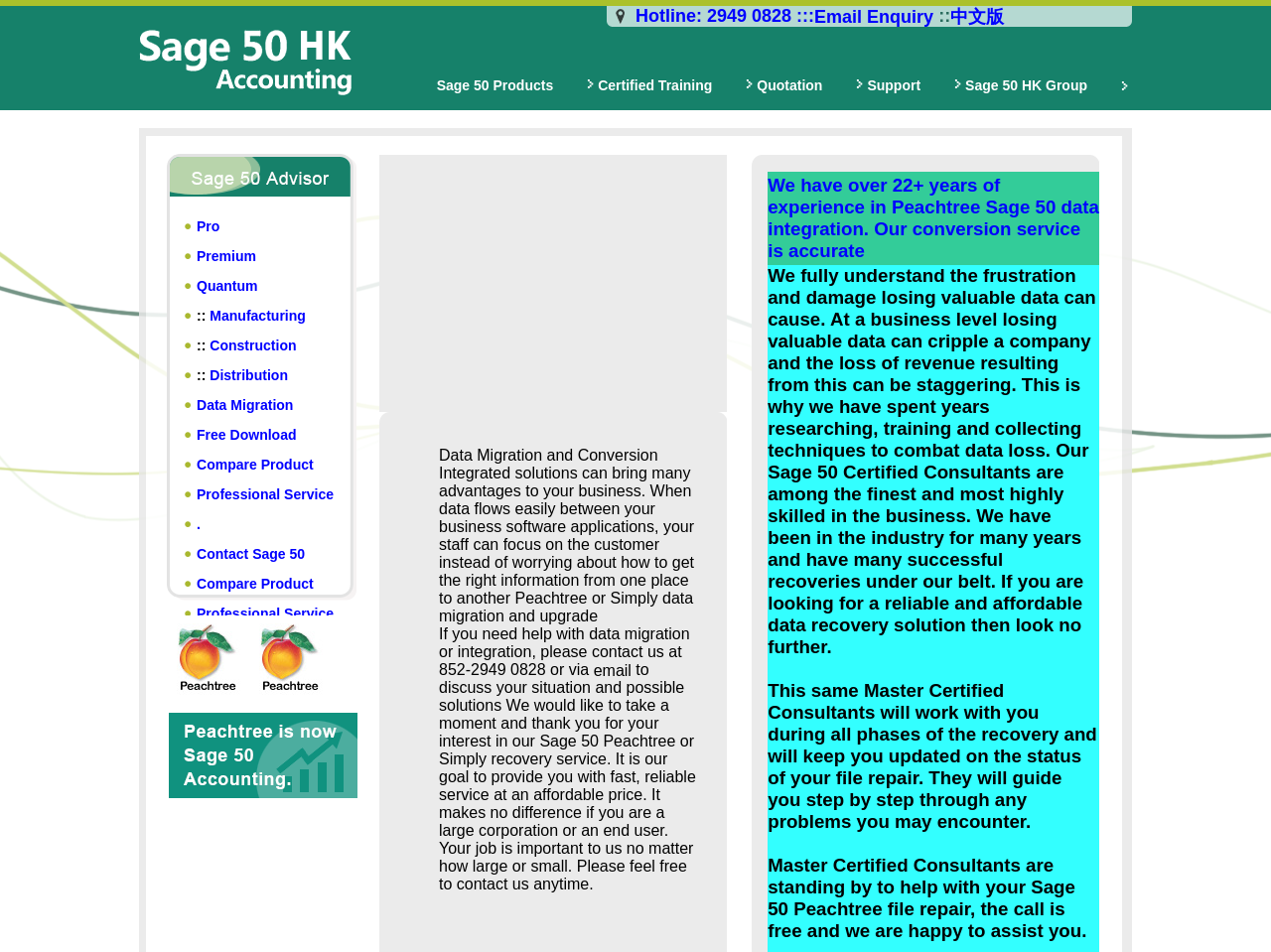Please identify the bounding box coordinates of the element's region that I should click in order to complete the following instruction: "Click Contact Sage 50". The bounding box coordinates consist of four float numbers between 0 and 1, i.e., [left, top, right, bottom].

[0.155, 0.574, 0.24, 0.59]